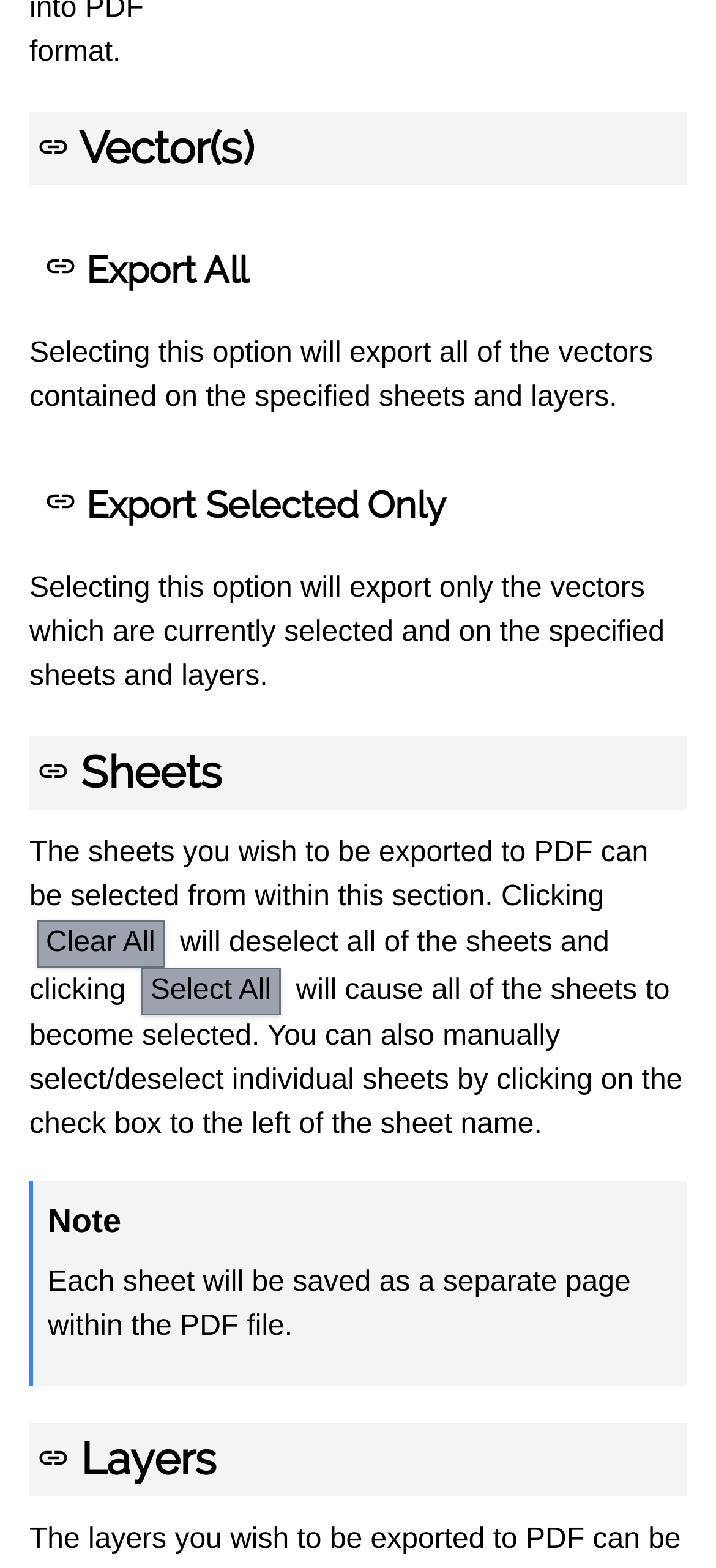Determine the bounding box coordinates of the UI element that matches the following description: "Select All". The coordinates should be four float numbers between 0 and 1 in the format [left, top, right, bottom].

[0.197, 0.617, 0.392, 0.648]